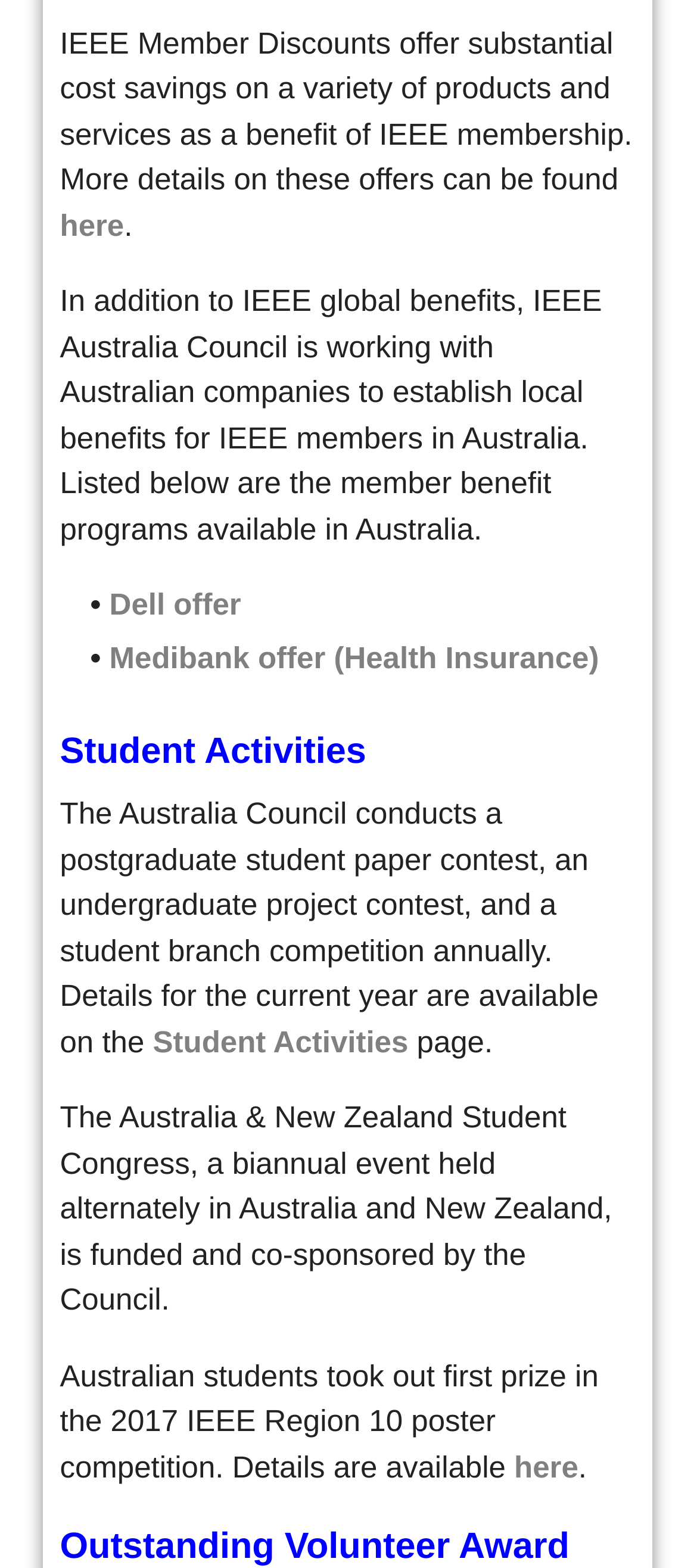Using the provided element description: "here", identify the bounding box coordinates. The coordinates should be four floats between 0 and 1 in the order [left, top, right, bottom].

[0.738, 0.925, 0.83, 0.946]